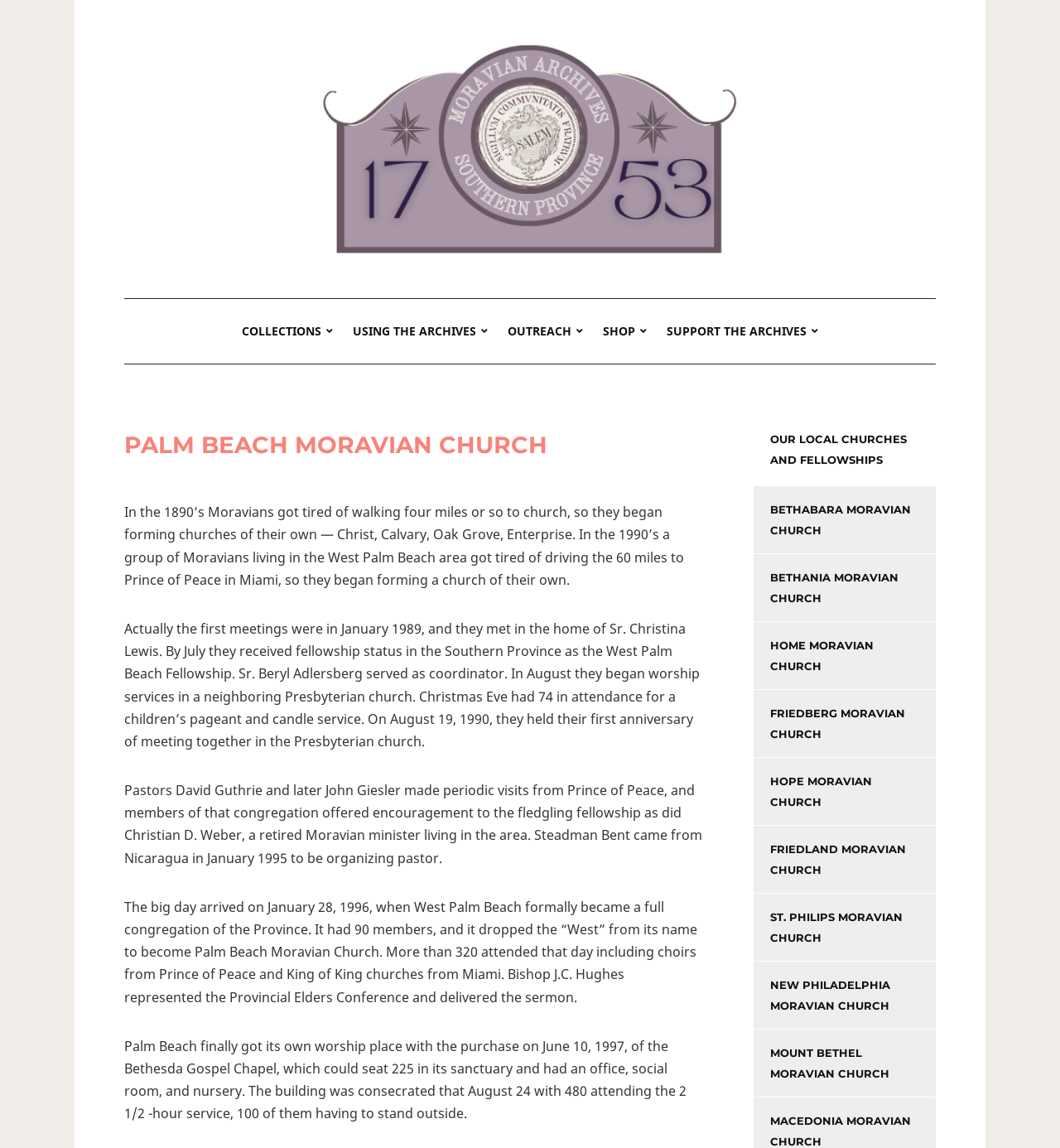Respond with a single word or short phrase to the following question: 
What is the year when West Palm Beach formally became a full congregation?

1996